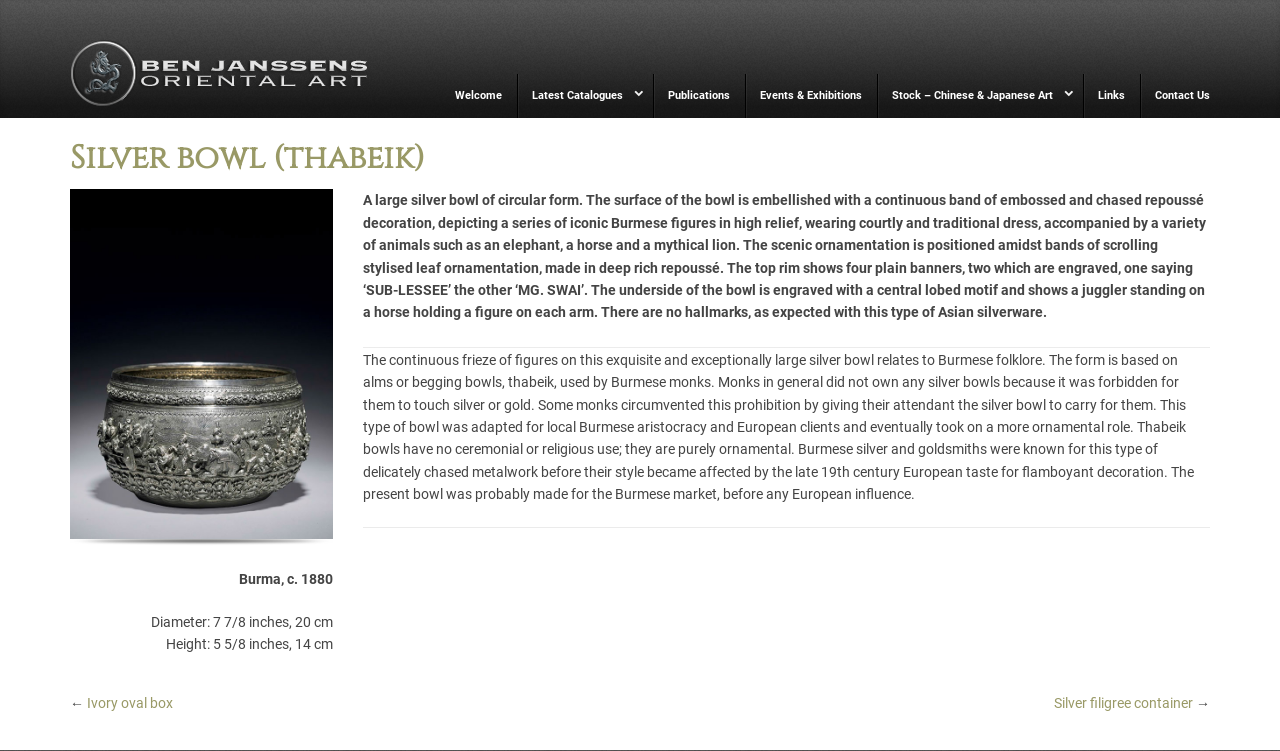Specify the bounding box coordinates of the region I need to click to perform the following instruction: "Go to the 'Latest Catalogues' page". The coordinates must be four float numbers in the range of 0 to 1, i.e., [left, top, right, bottom].

[0.404, 0.099, 0.51, 0.158]